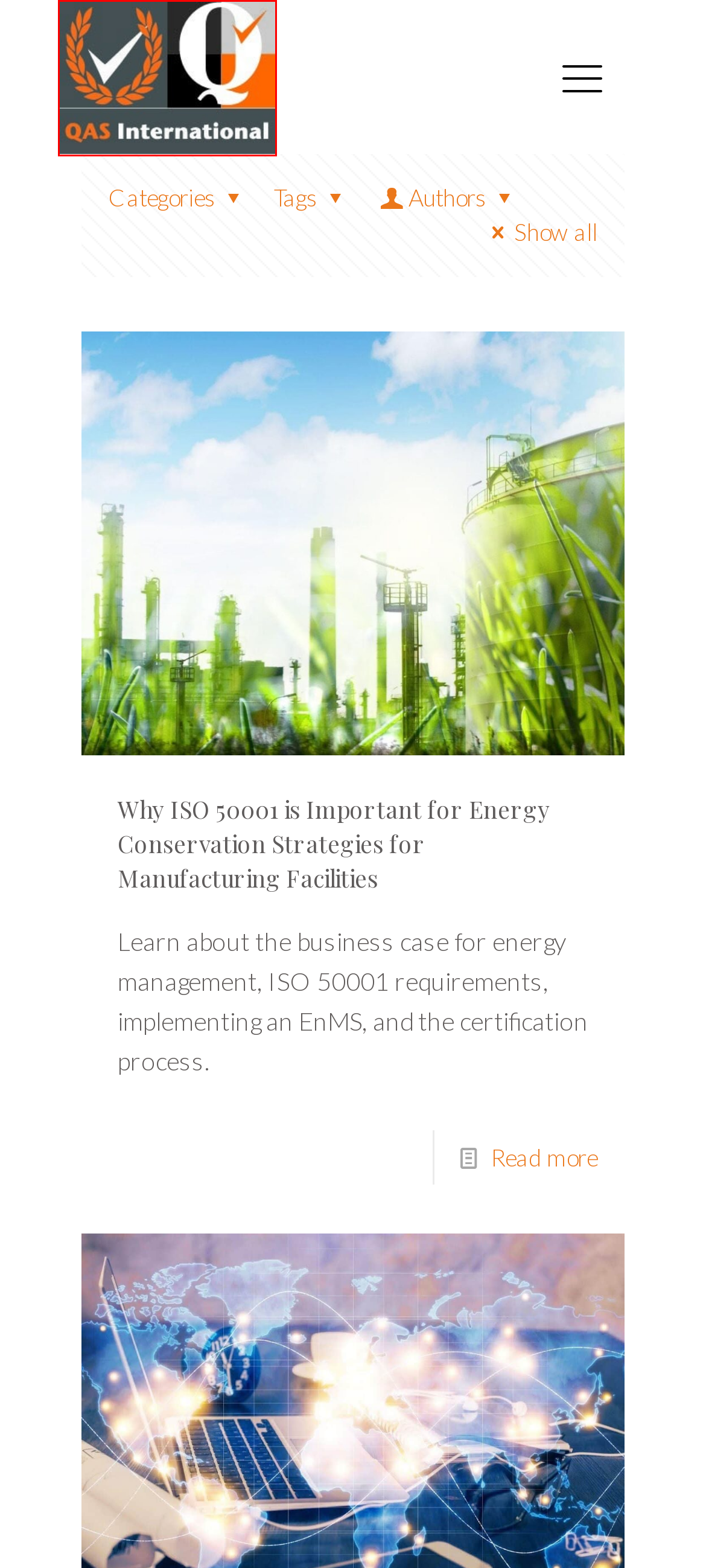Examine the screenshot of the webpage, which includes a red bounding box around an element. Choose the best matching webpage description for the page that will be displayed after clicking the element inside the red bounding box. Here are the candidates:
A. Why ISO 14001 is Essential for Energy Industry Sustainability
B. ISO 45001 | Services | QAS International
C. ISO 22301 | Services | QAS International
D. Blog Posts | QAS International Certification Company
E. ISO Certification For Energy Management | QAS International
F. Helping Business Sectors With ISO Certification | QAS International
G. How ISO/IEC 27001 Helps Protect Information Security
H. Why ISO 50001 is Important for Energy Conservation Strategy

F